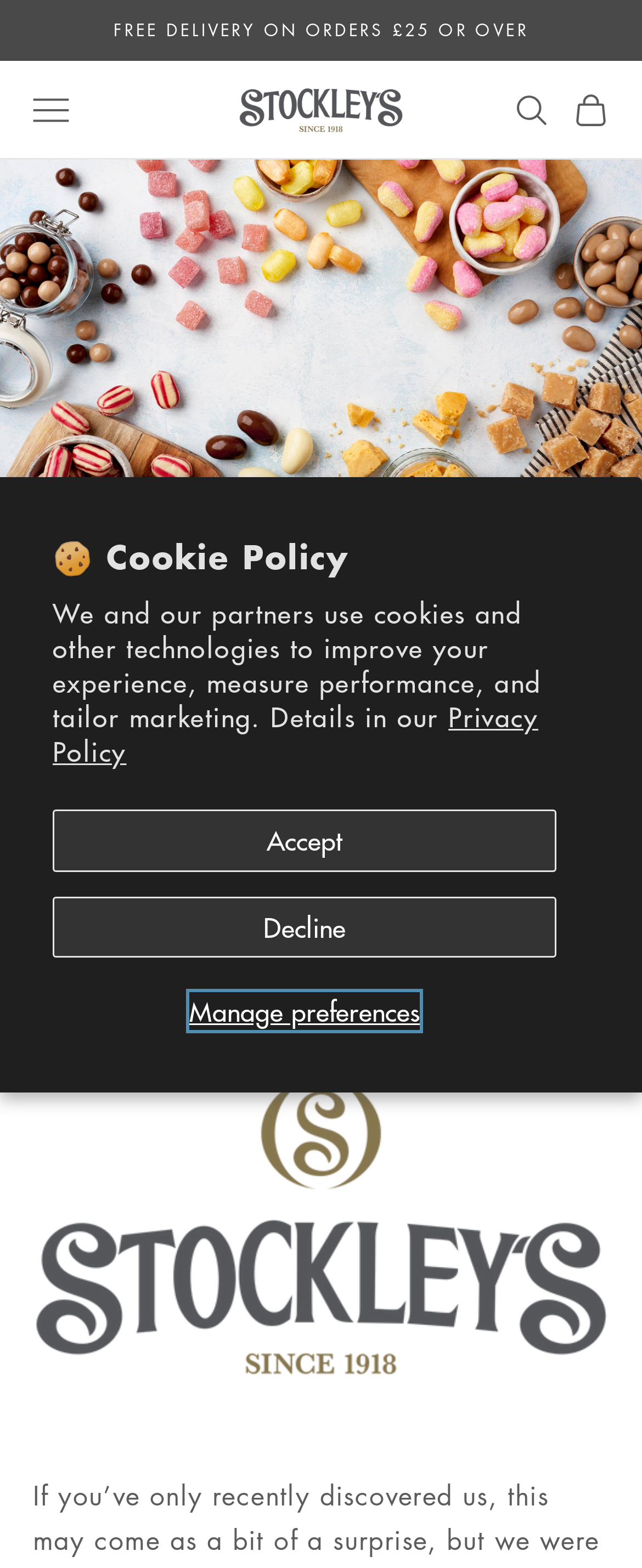What is the minimum order value for free delivery?
Based on the screenshot, answer the question with a single word or phrase.

£25